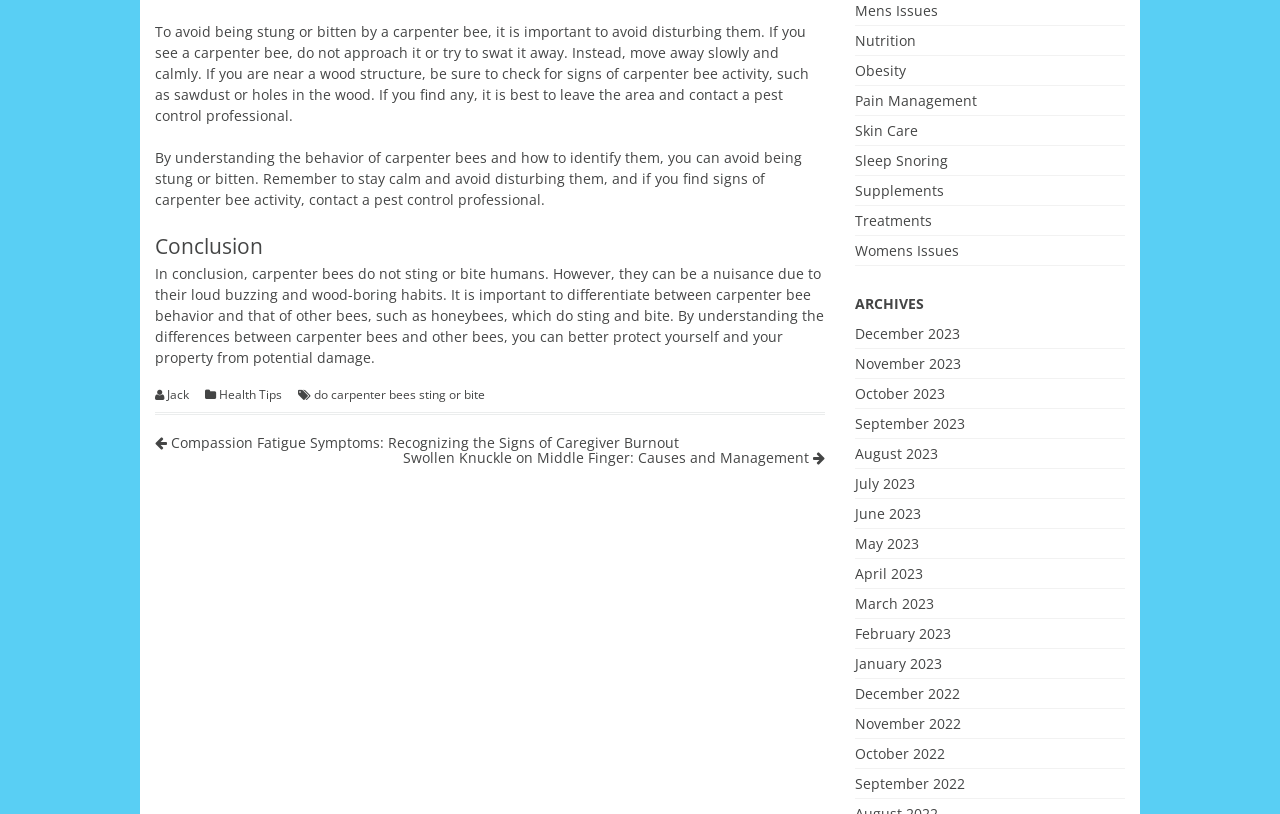Determine the bounding box coordinates of the clickable region to follow the instruction: "Learn more about blood sugar management".

None